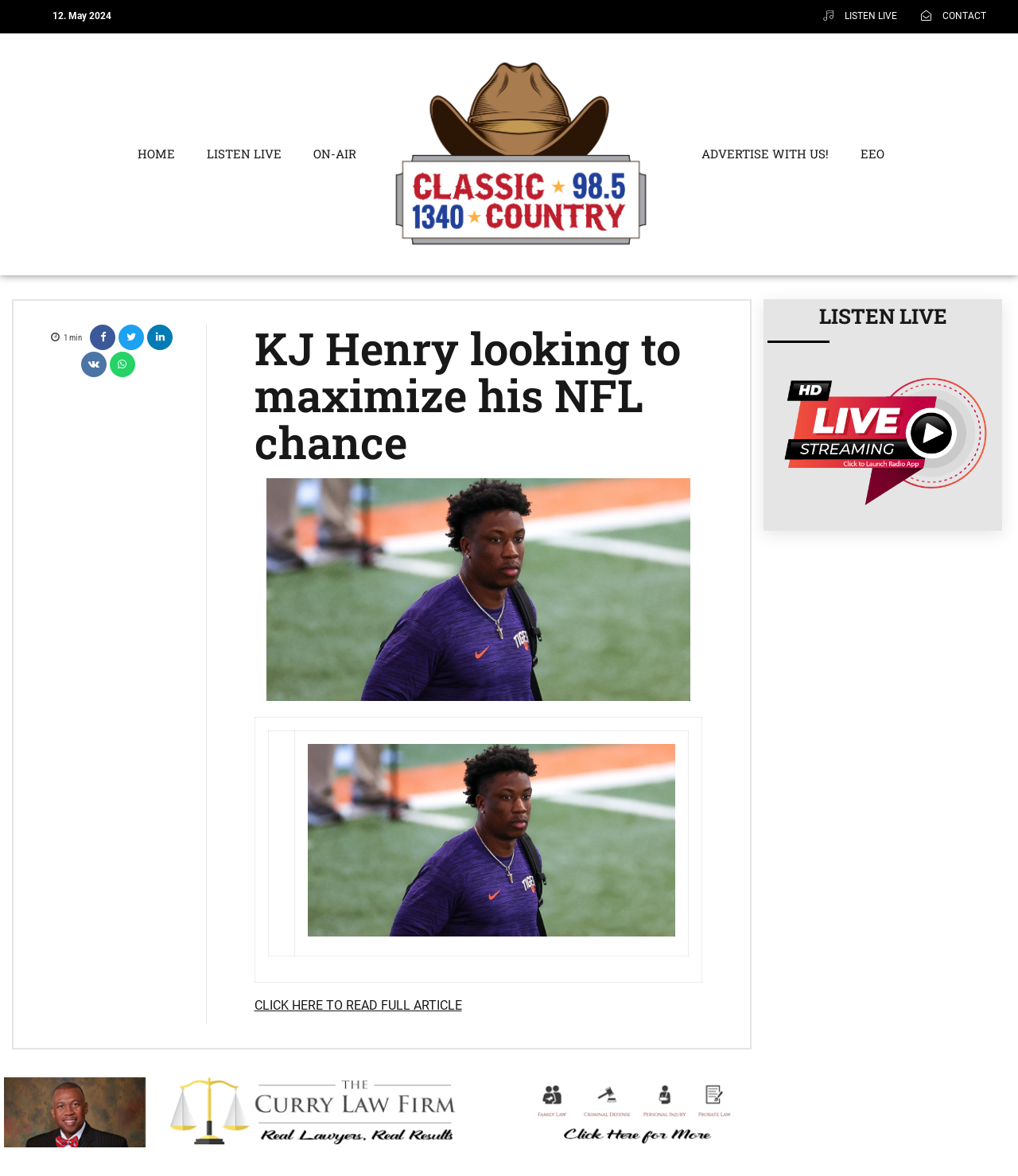Bounding box coordinates should be in the format (top-left x, top-left y, bottom-right x, bottom-right y) and all values should be floating point numbers between 0 and 1. Determine the bounding box coordinate for the UI element described as: LISTEN LIVE

[0.188, 0.046, 0.292, 0.215]